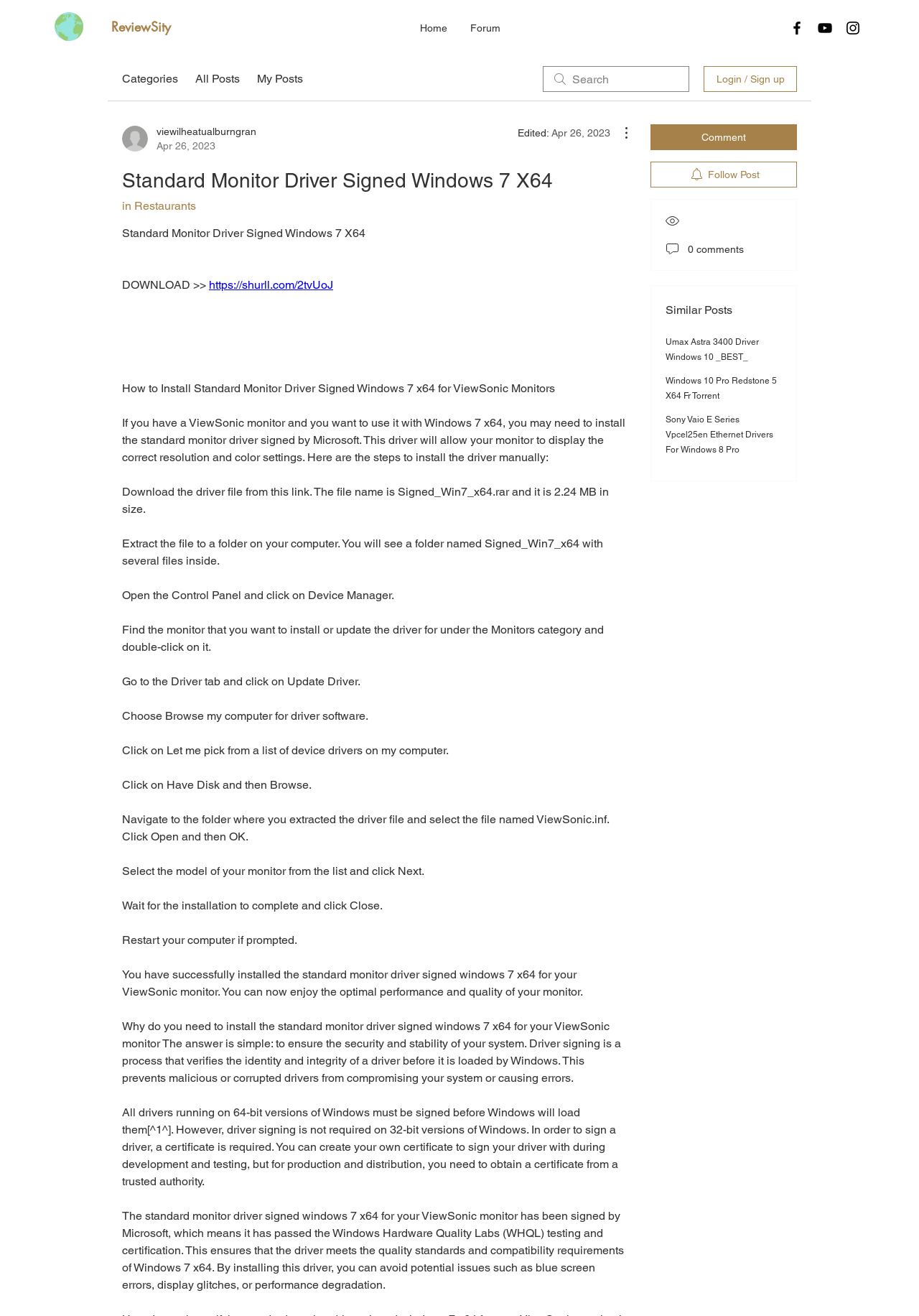Identify the coordinates of the bounding box for the element that must be clicked to accomplish the instruction: "Search for something in the forum".

[0.591, 0.05, 0.75, 0.07]